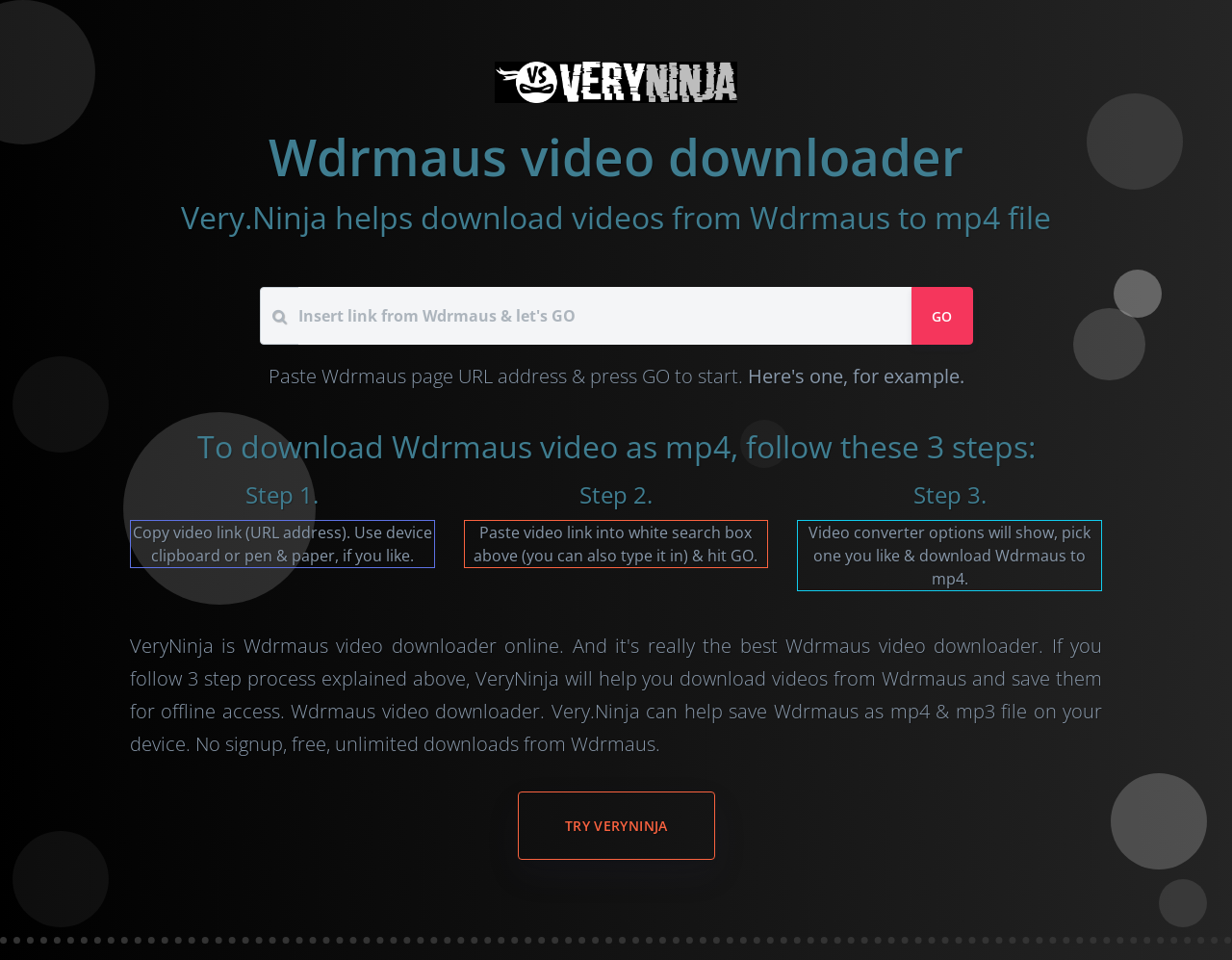Answer succinctly with a single word or phrase:
What is the purpose of this website?

Download Wdrmaus videos